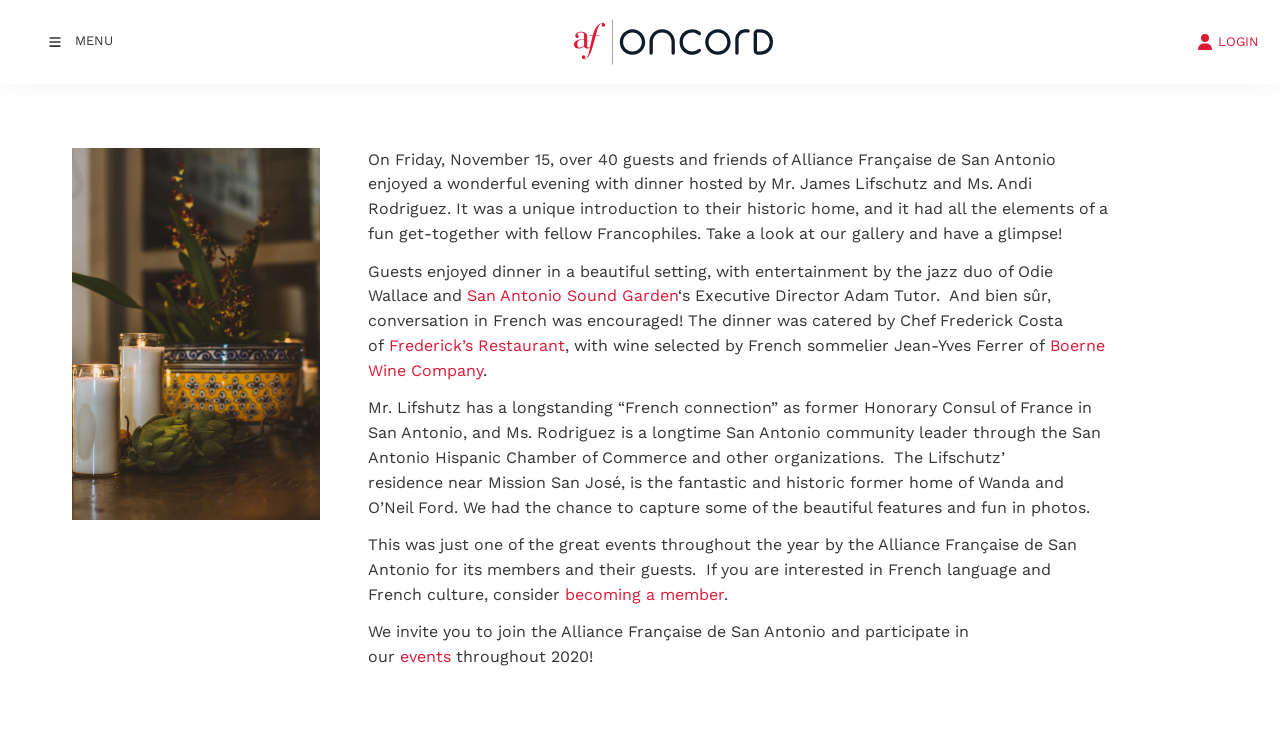Respond to the following query with just one word or a short phrase: 
What was the occasion hosted by Mr. James Lifschutz and Ms. Andi Rodriguez?

Dinner